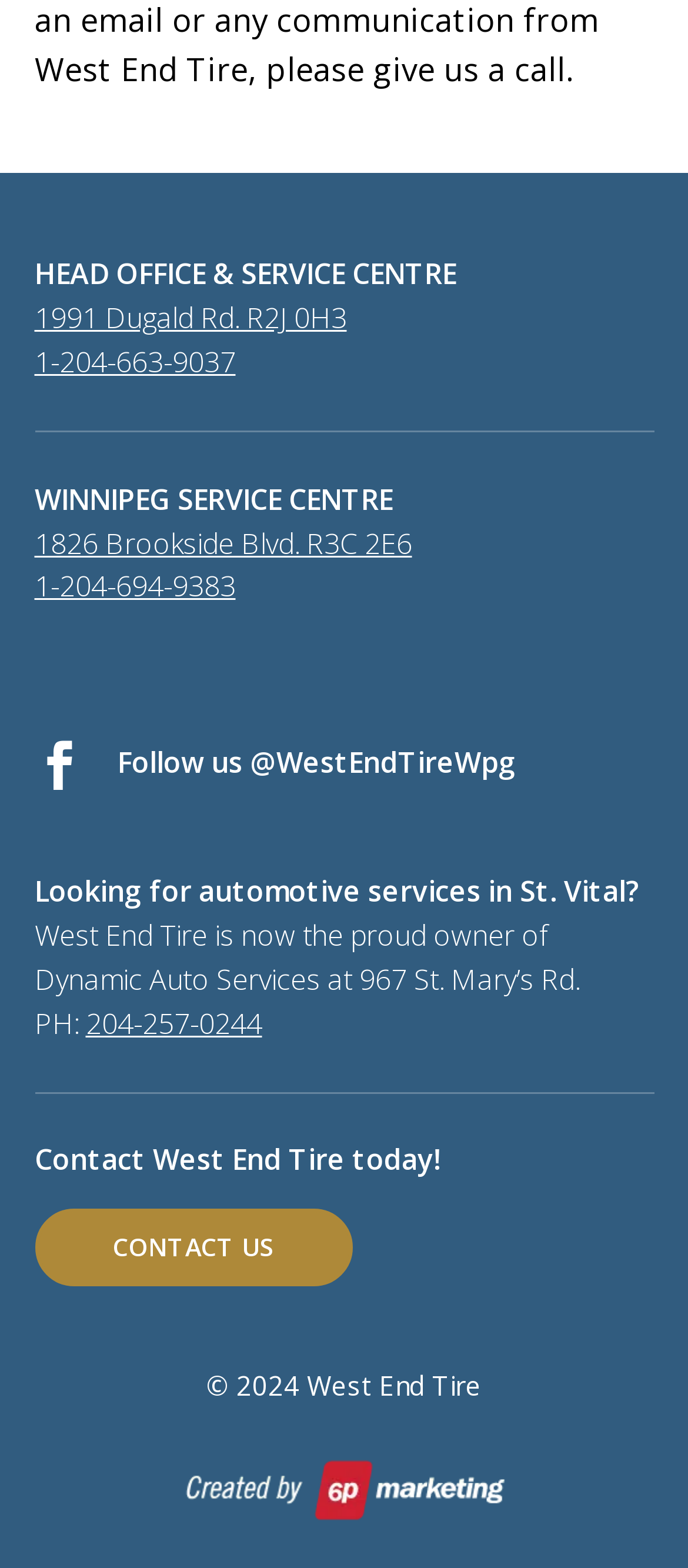Based on the provided description, "1826 Brookside Blvd. R3C 2E6", find the bounding box of the corresponding UI element in the screenshot.

[0.05, 0.334, 0.599, 0.359]